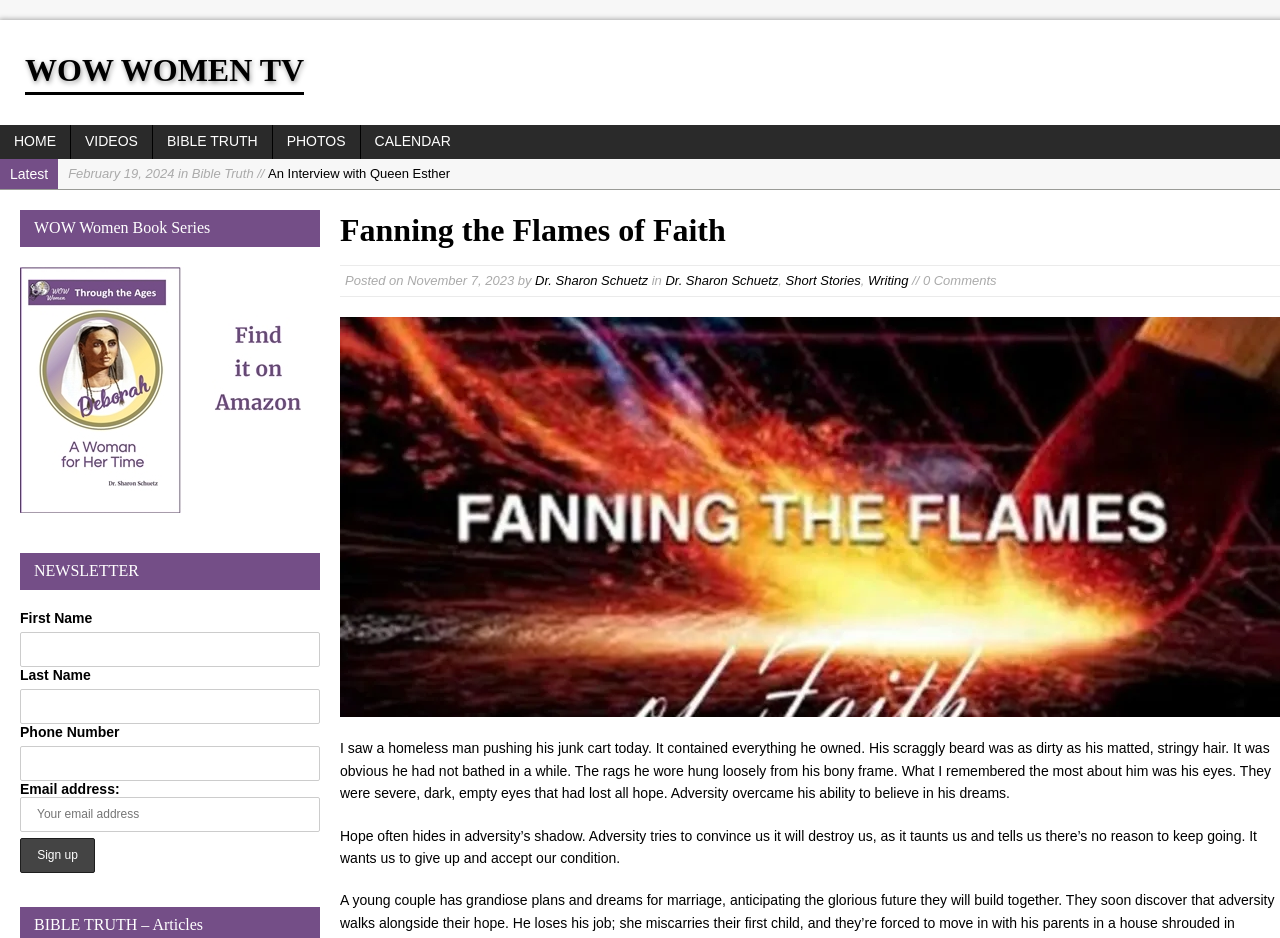Extract the bounding box coordinates for the HTML element that matches this description: "title="flames of faith"". The coordinates should be four float numbers between 0 and 1, i.e., [left, top, right, bottom].

[0.266, 0.744, 1.0, 0.761]